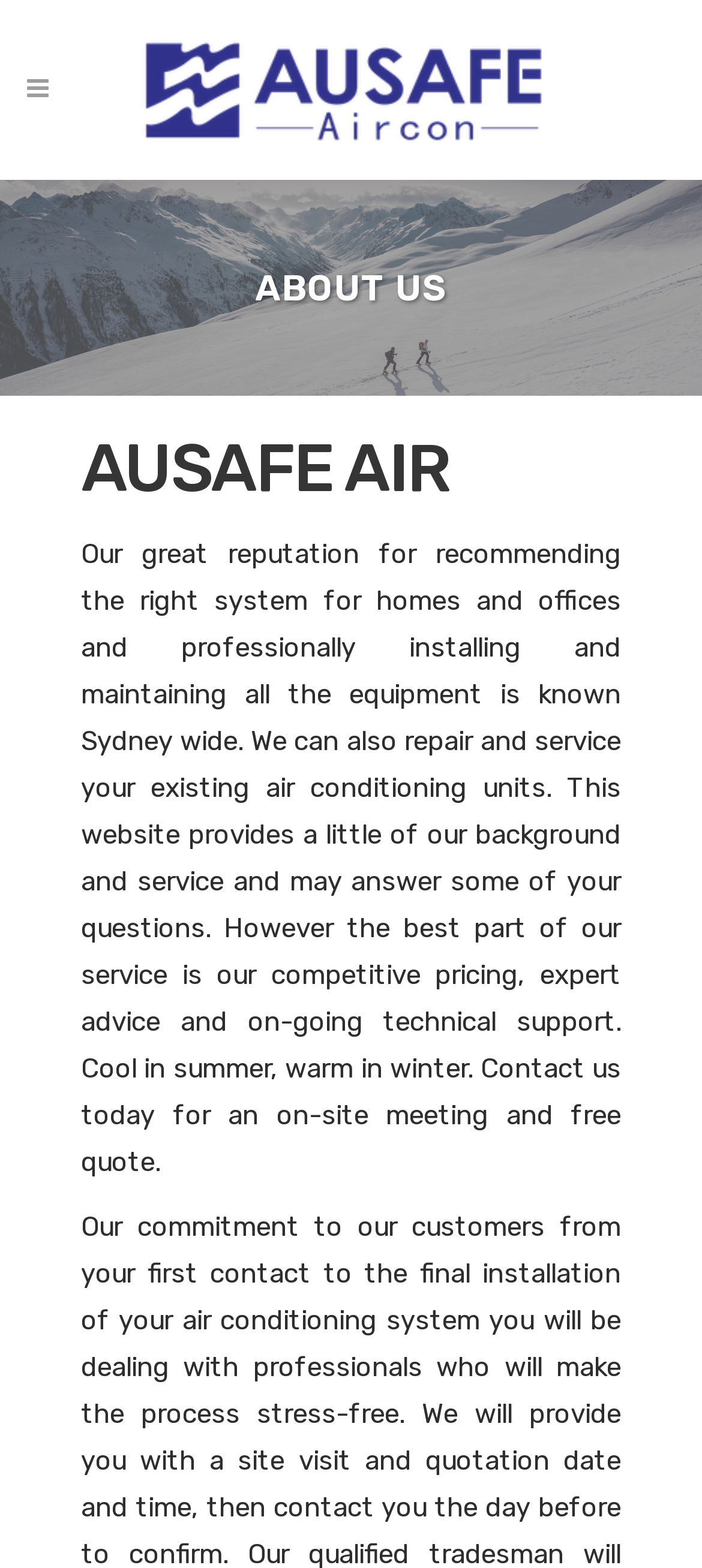What is the benefit of contacting the company?
By examining the image, provide a one-word or phrase answer.

Competitive pricing, expert advice